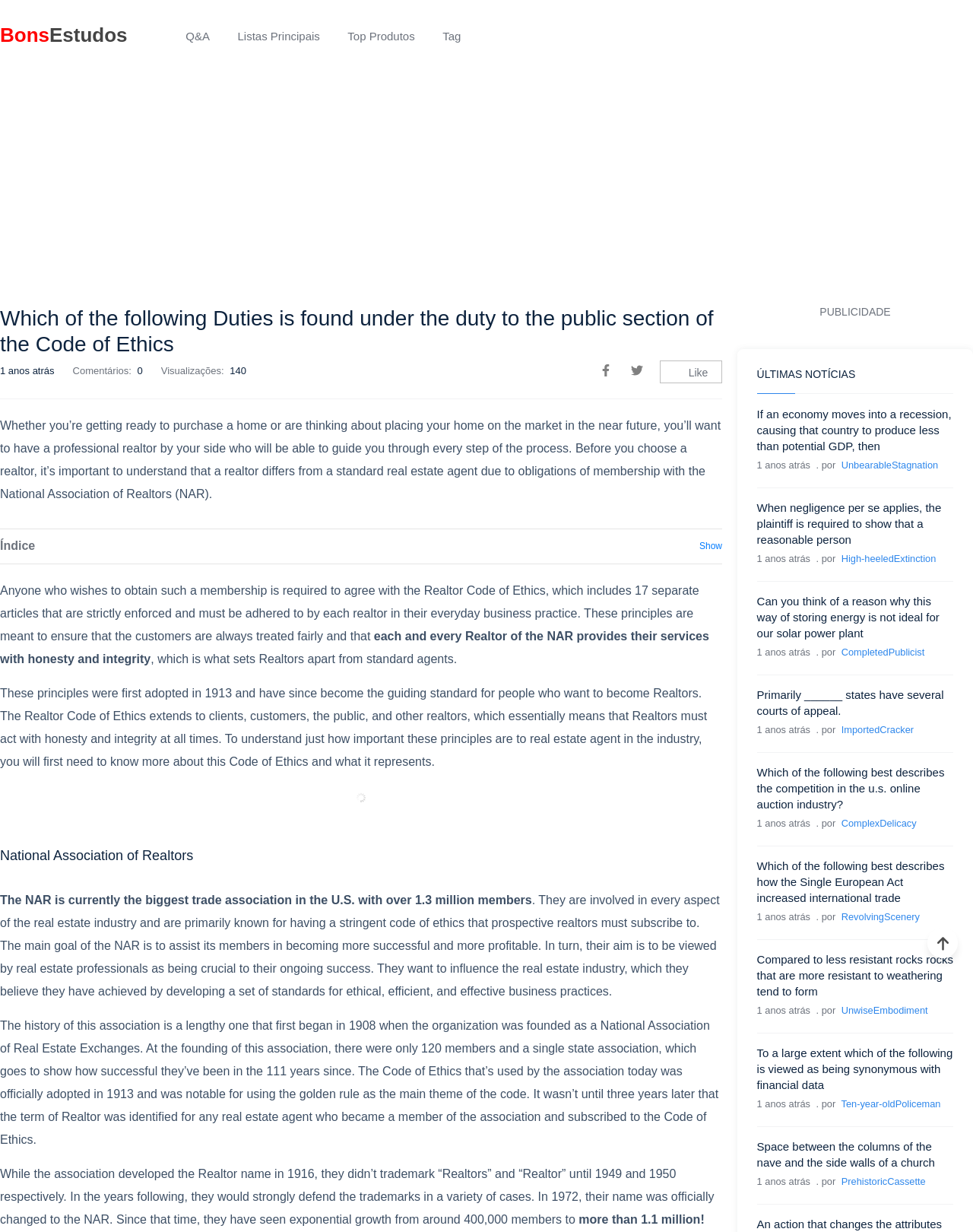What is the time period mentioned for the questions?
Please give a detailed answer to the question using the information shown in the image.

I found the answer by looking at the StaticText elements with the text '1 anos atrás' which are located next to each question.